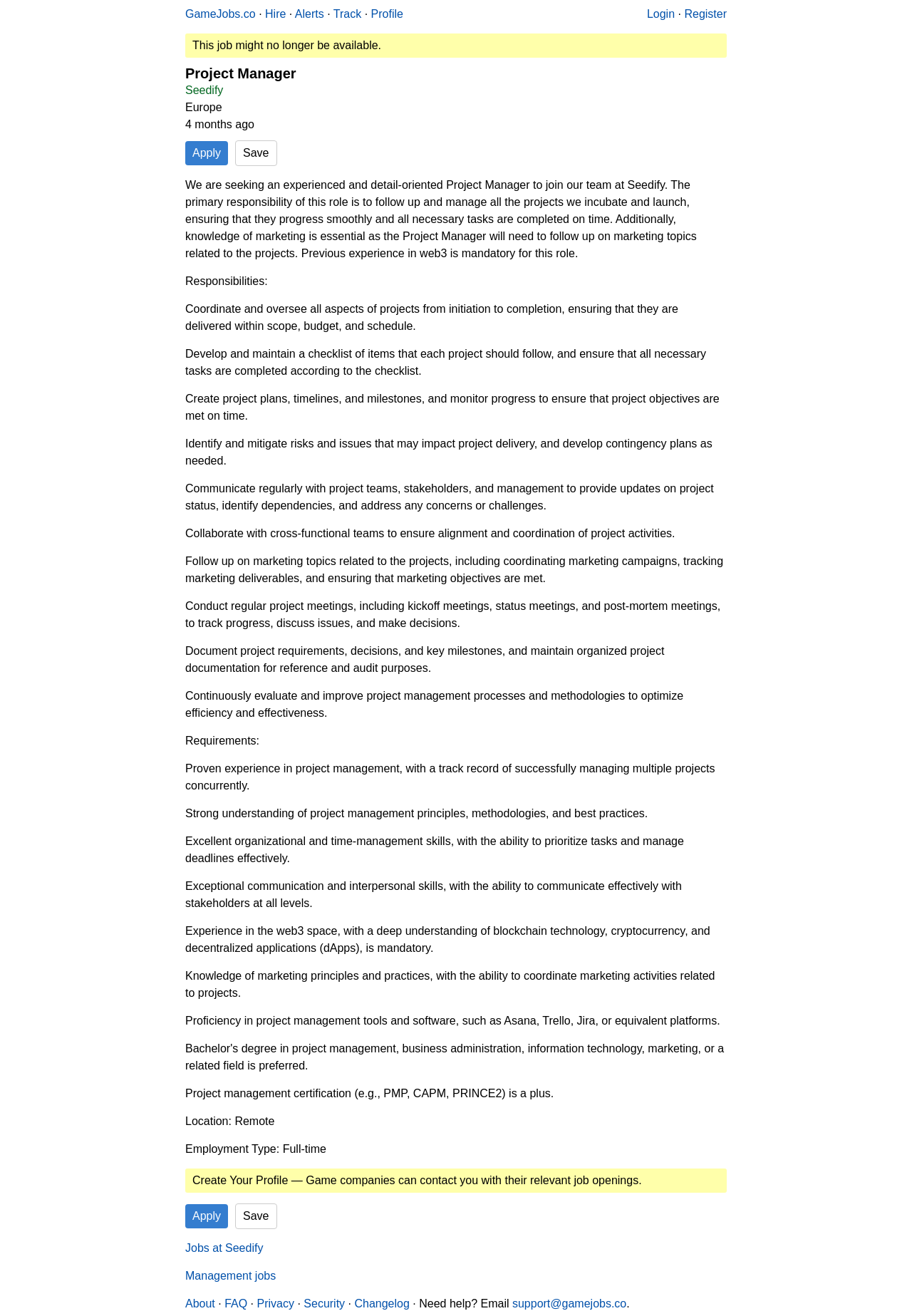What is the company name of the job posting?
Please provide an in-depth and detailed response to the question.

The company name of the job posting can be found in the link 'Seedify' which is located below the job title, indicating that the job is posted by Seedify.